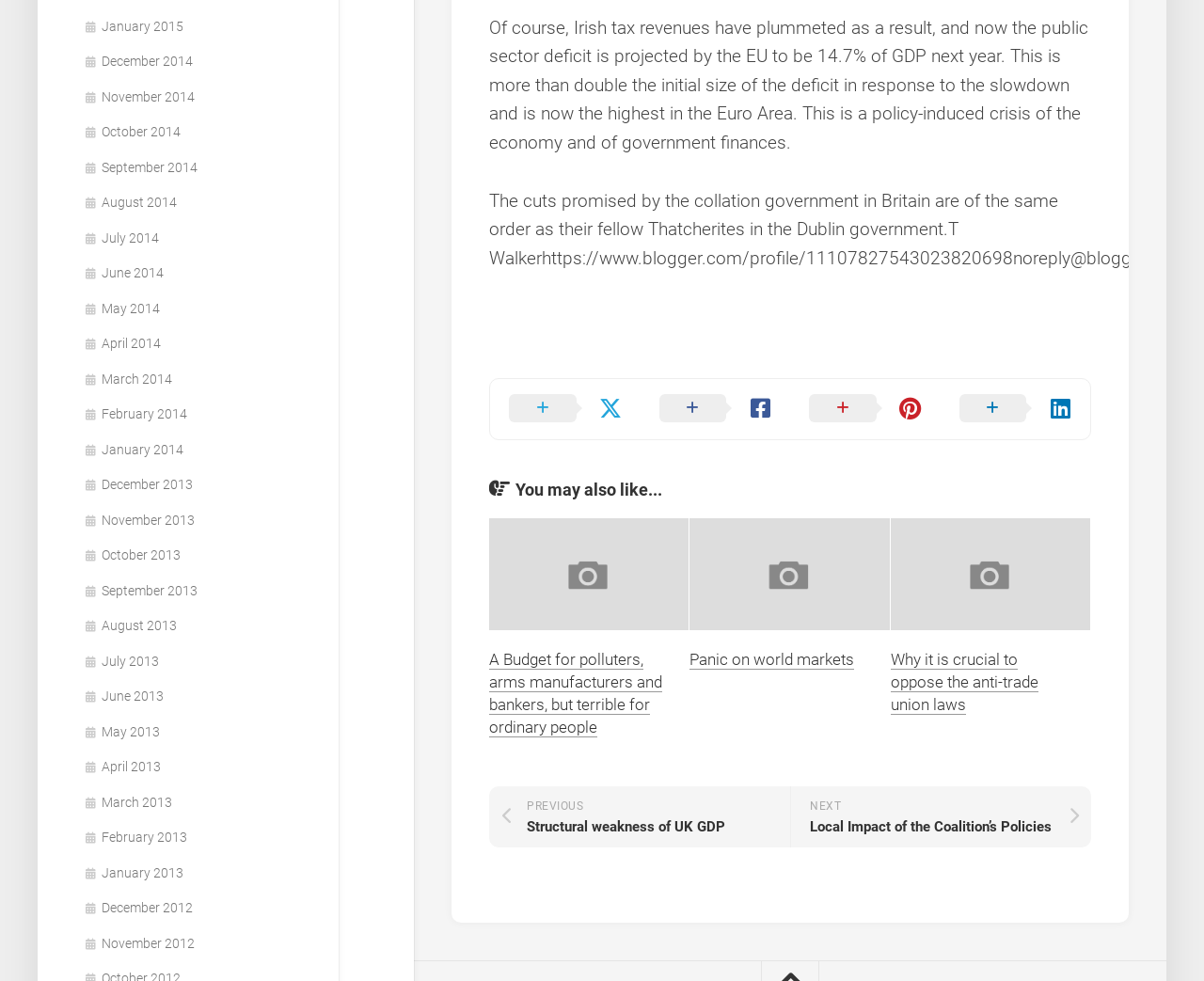Could you provide the bounding box coordinates for the portion of the screen to click to complete this instruction: "View the article 'Panic on world markets'"?

[0.573, 0.528, 0.739, 0.643]